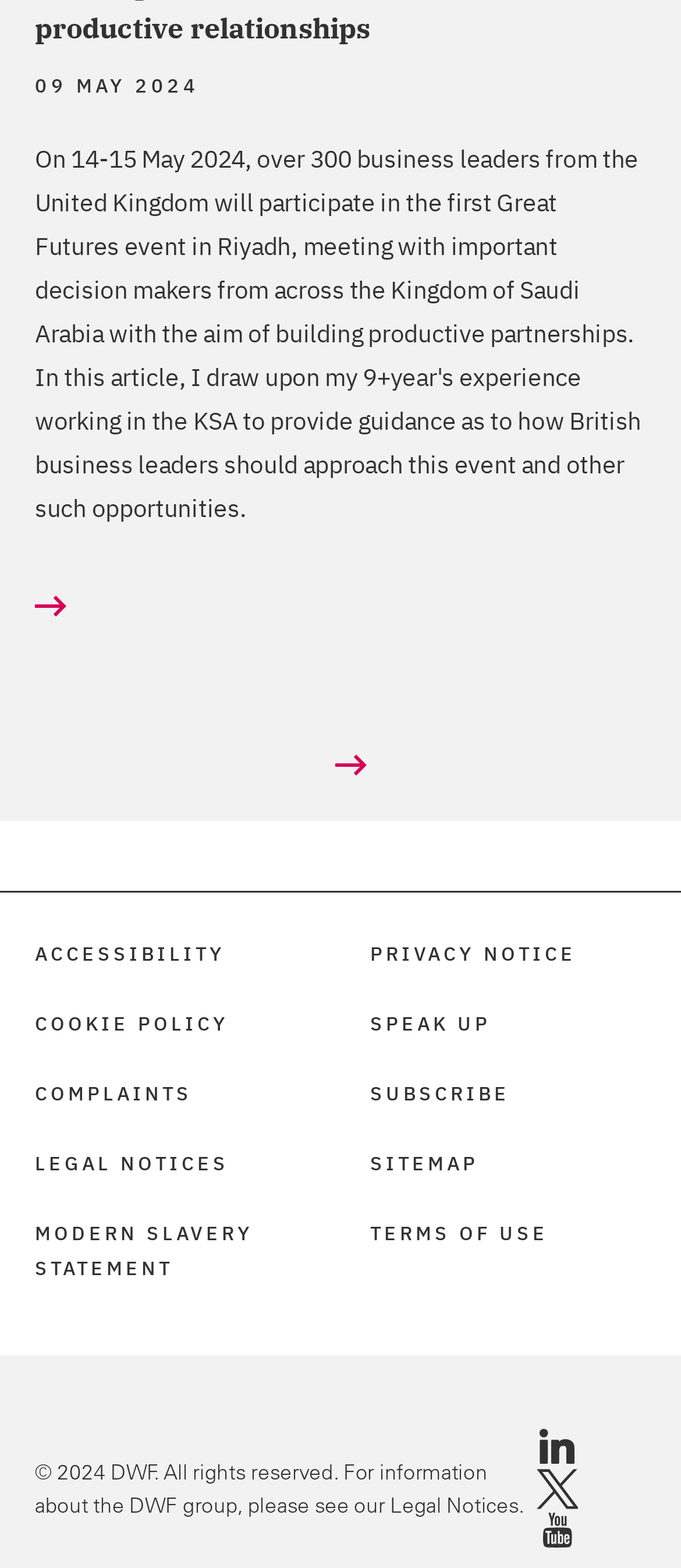What is the copyright year?
Answer the question with a thorough and detailed explanation.

The copyright year can be found at the bottom of the webpage, where it says '© 2024 DWF. All rights reserved.'